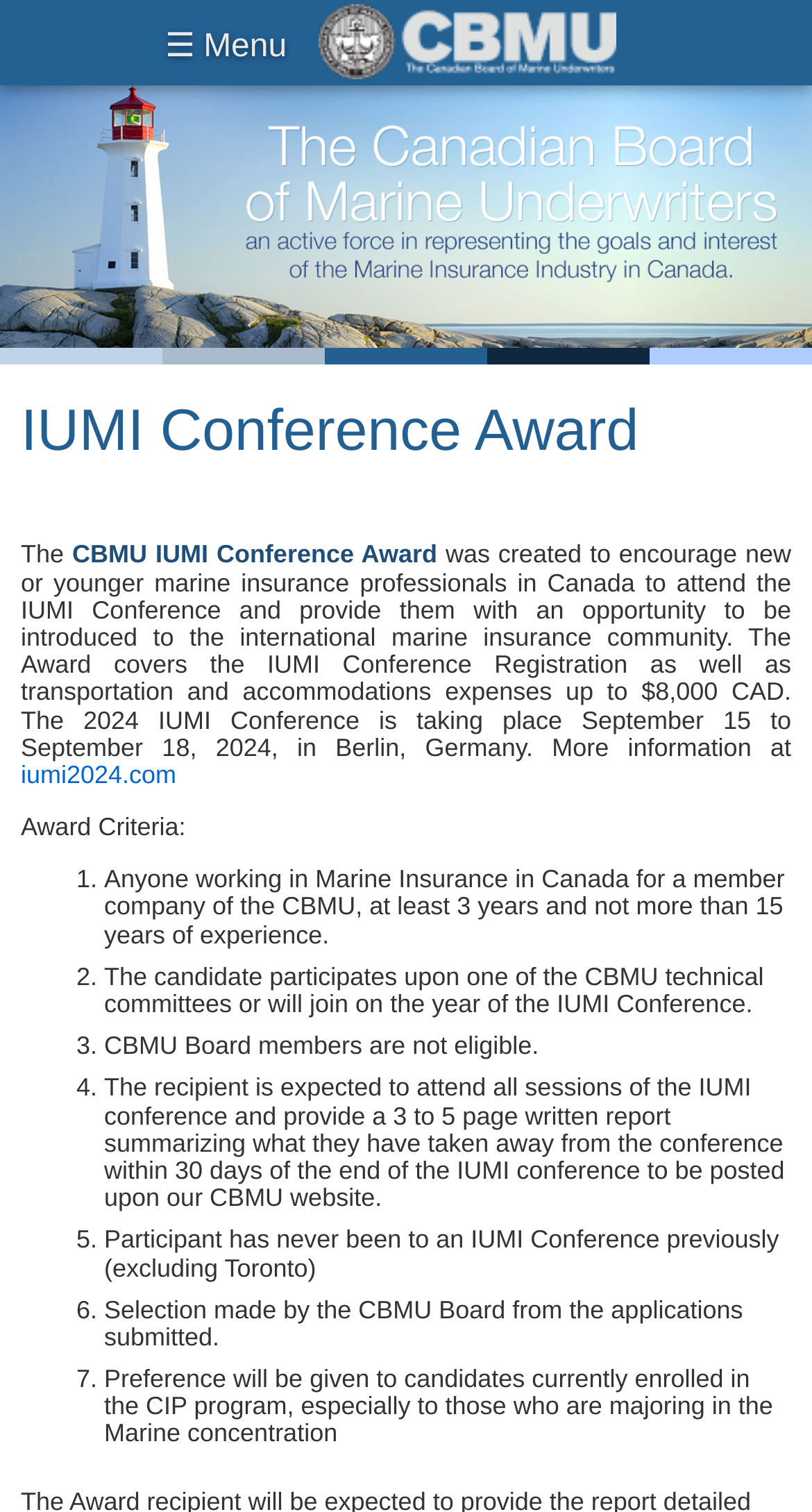Please analyze the image and provide a thorough answer to the question:
What is the purpose of the CBMU IUMI Conference Award?

The purpose of the CBMU IUMI Conference Award is to encourage new or younger marine insurance professionals in Canada to attend the IUMI Conference and provide them with an opportunity to be introduced to the international marine insurance community.